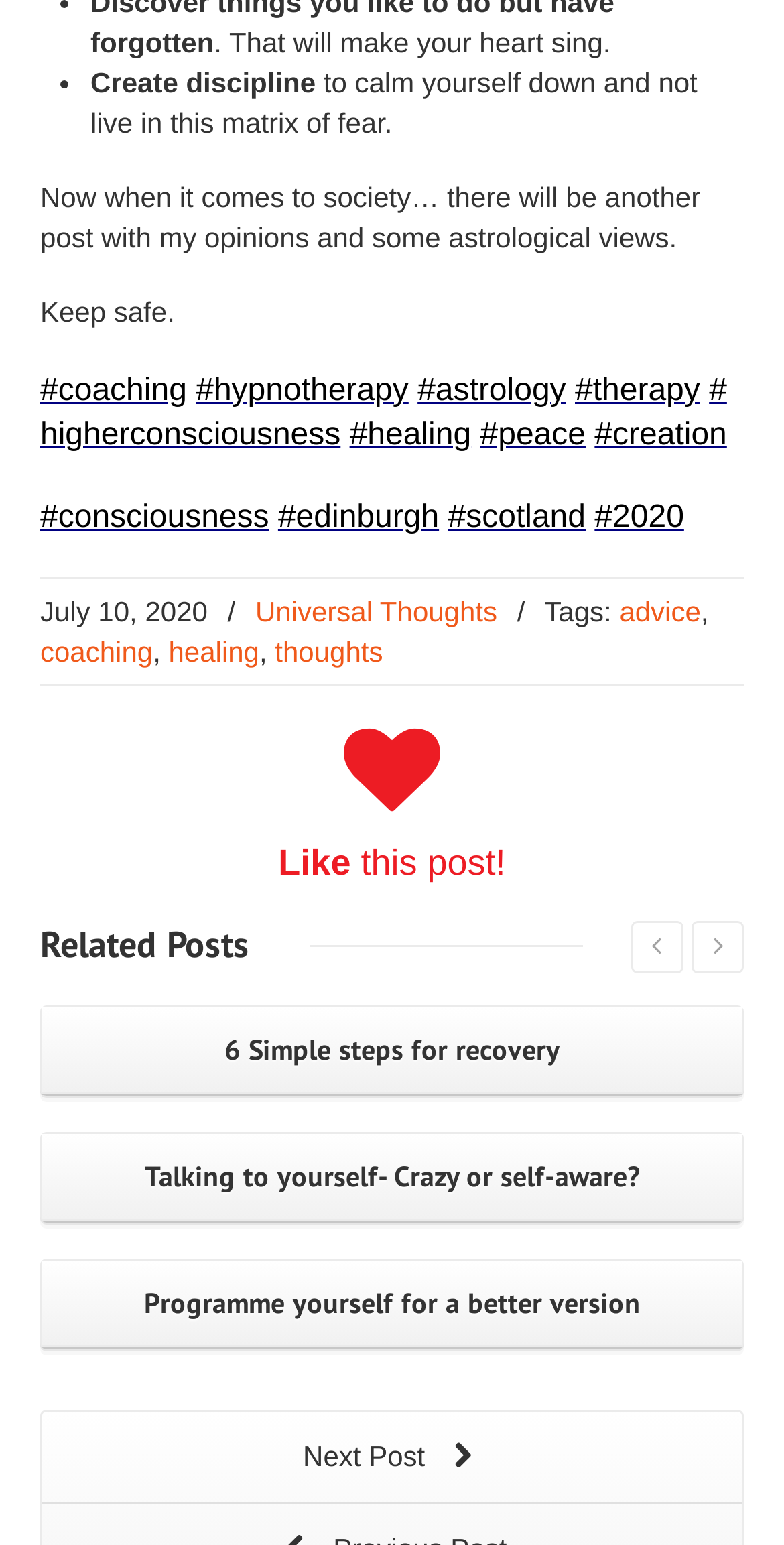What is the last related post?
Give a single word or phrase as your answer by examining the image.

Programme yourself for a better version